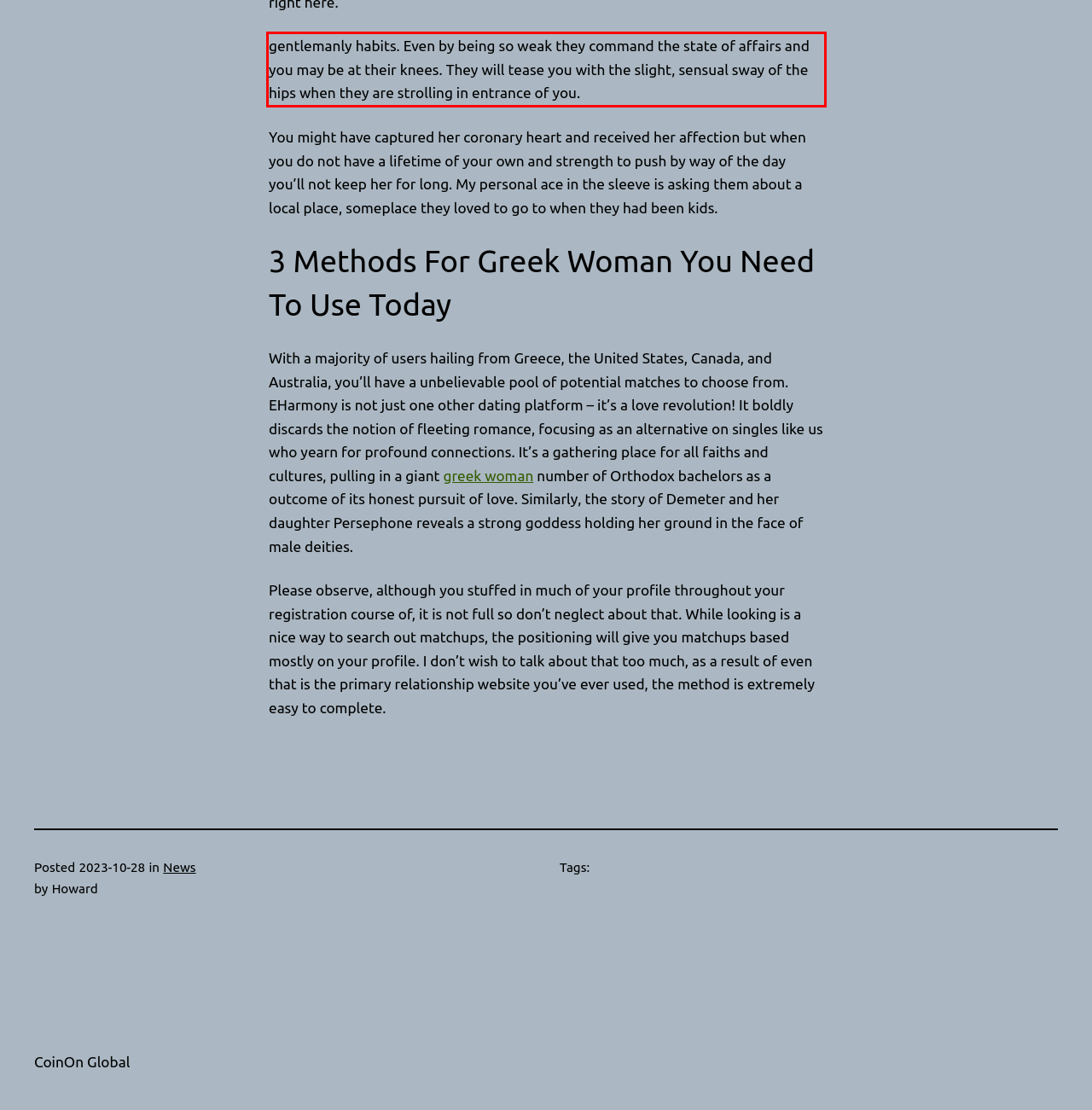By examining the provided screenshot of a webpage, recognize the text within the red bounding box and generate its text content.

gentlemanly habits. Even by being so weak they command the state of affairs and you may be at their knees. They will tease you with the slight, sensual sway of the hips when they are strolling in entrance of you.